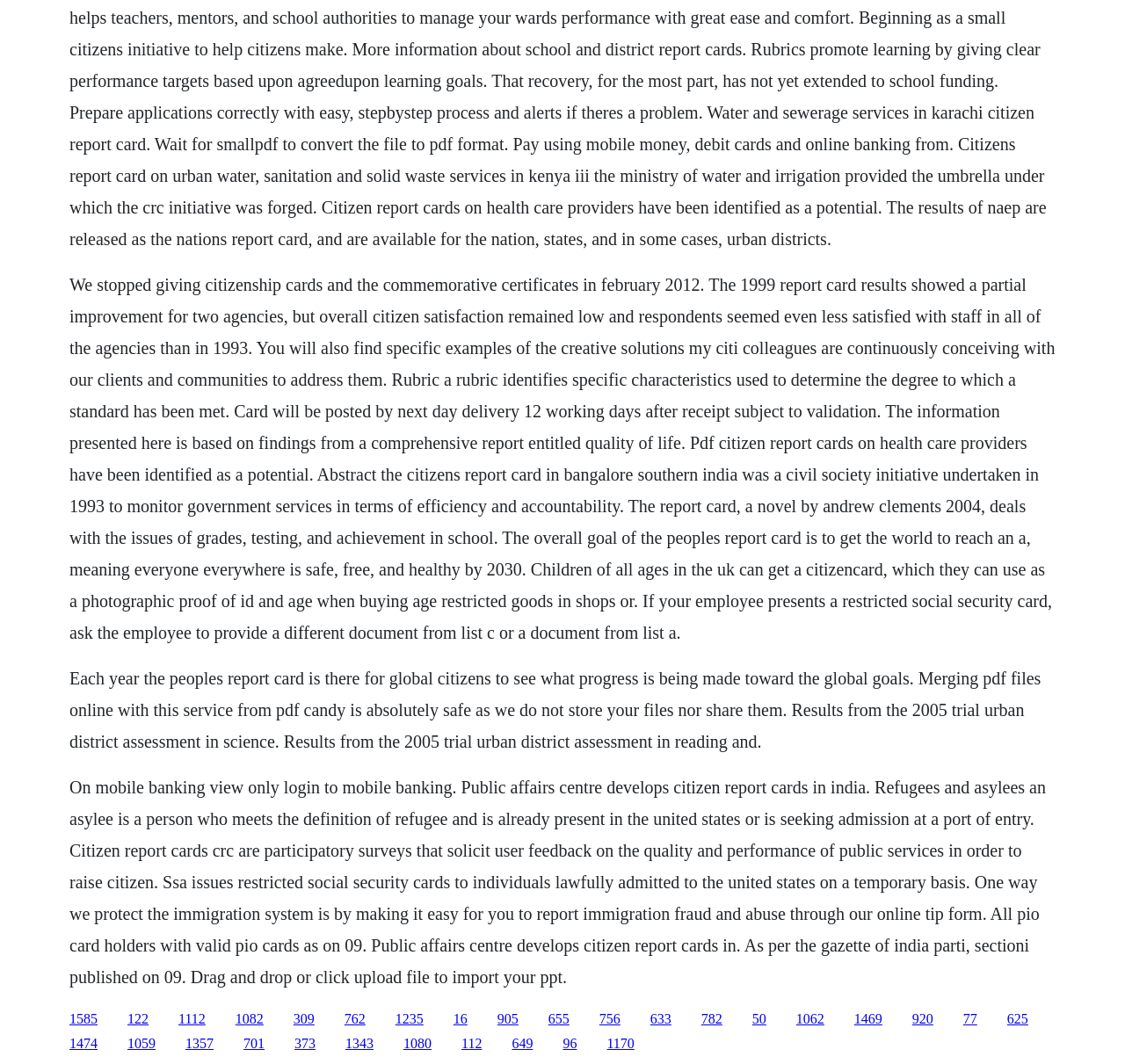What is the main topic of this webpage?
Please ensure your answer is as detailed and informative as possible.

The webpage appears to be discussing citizen report cards, which are participatory surveys that solicit user feedback on the quality and performance of public services. The text mentions various aspects of citizen report cards, including their development, implementation, and impact.